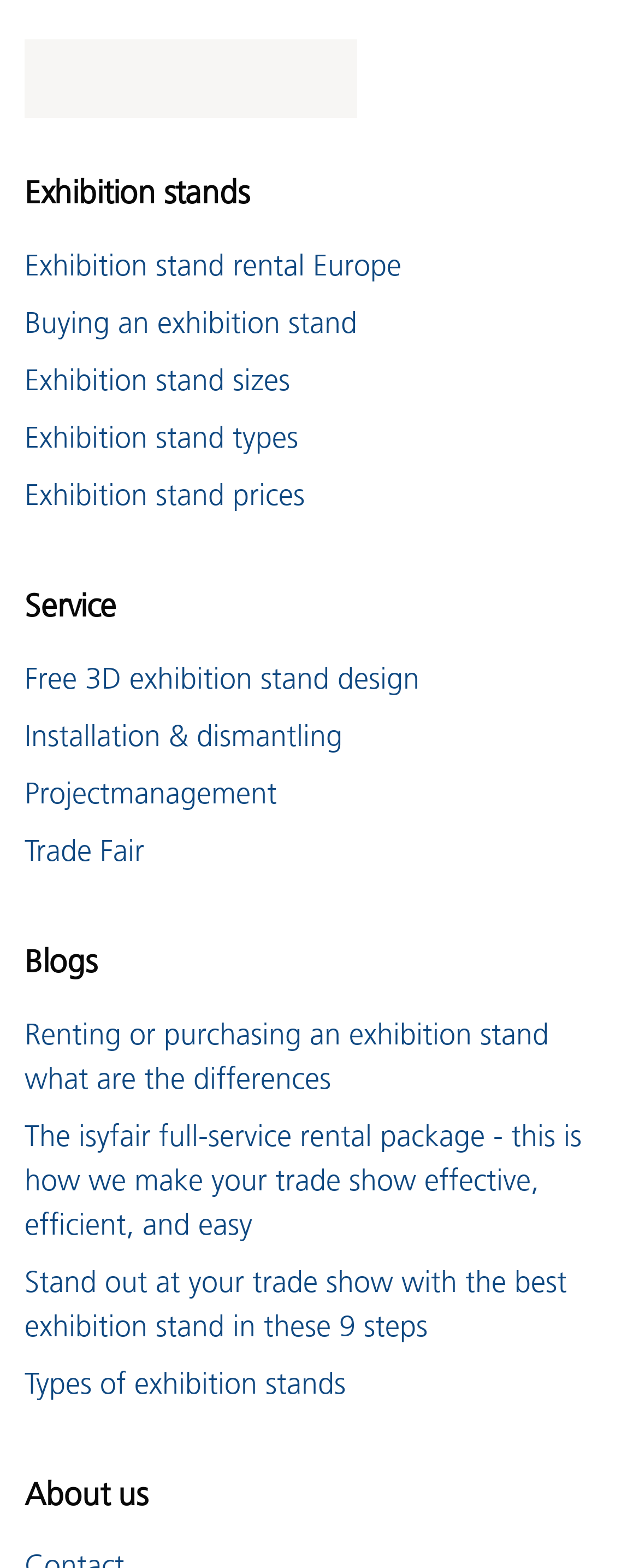What is the last link in the 'Service' category?
Give a detailed response to the question by analyzing the screenshot.

The last link in the 'Service' category is 'Projectmanagement', which suggests that this service is related to managing projects, possibly related to trade fairs and exhibitions.